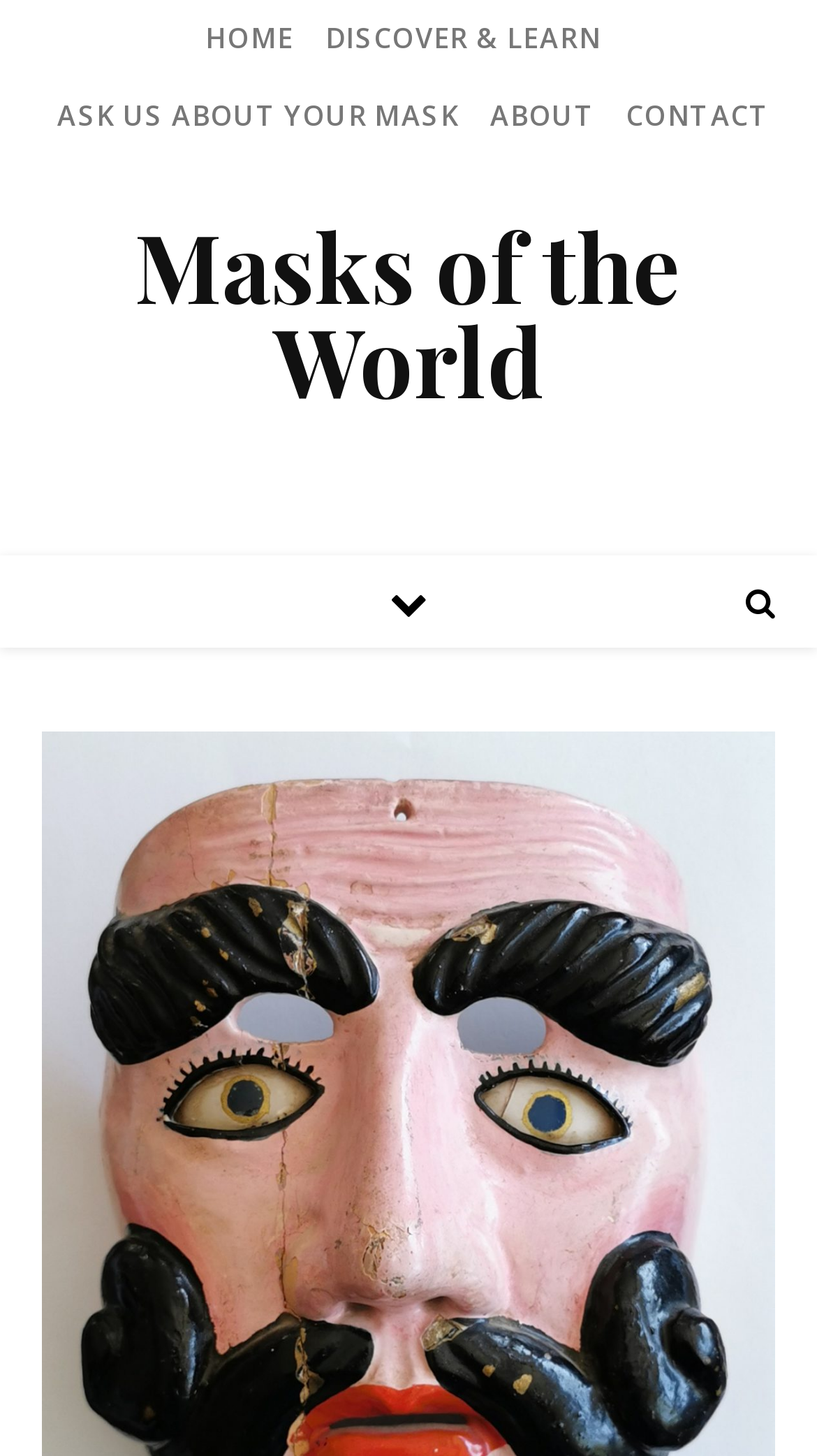What is the relative position of the 'CONTACT' link?
Please craft a detailed and exhaustive response to the question.

I compared the y1 and y2 coordinates of the 'CONTACT' link with the other navigation links. The 'CONTACT' link has the largest y1 and y2 values, indicating that it is positioned at the bottom right of the navigation menu.